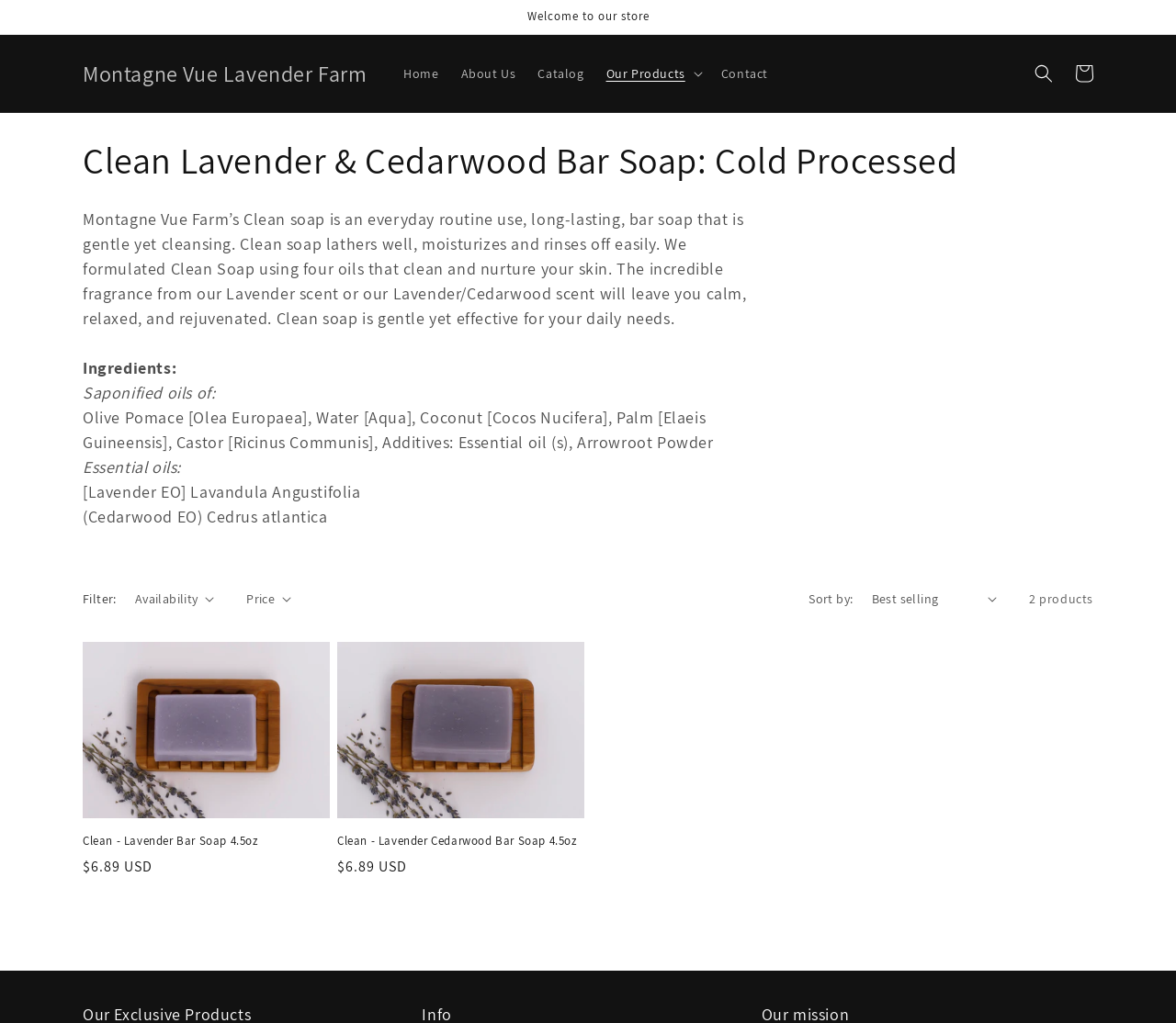Given the content of the image, can you provide a detailed answer to the question?
How many products are shown on the webpage?

The number of products can be found in the status message '2 products' at the bottom of the webpage, which suggests that there are two products being displayed.